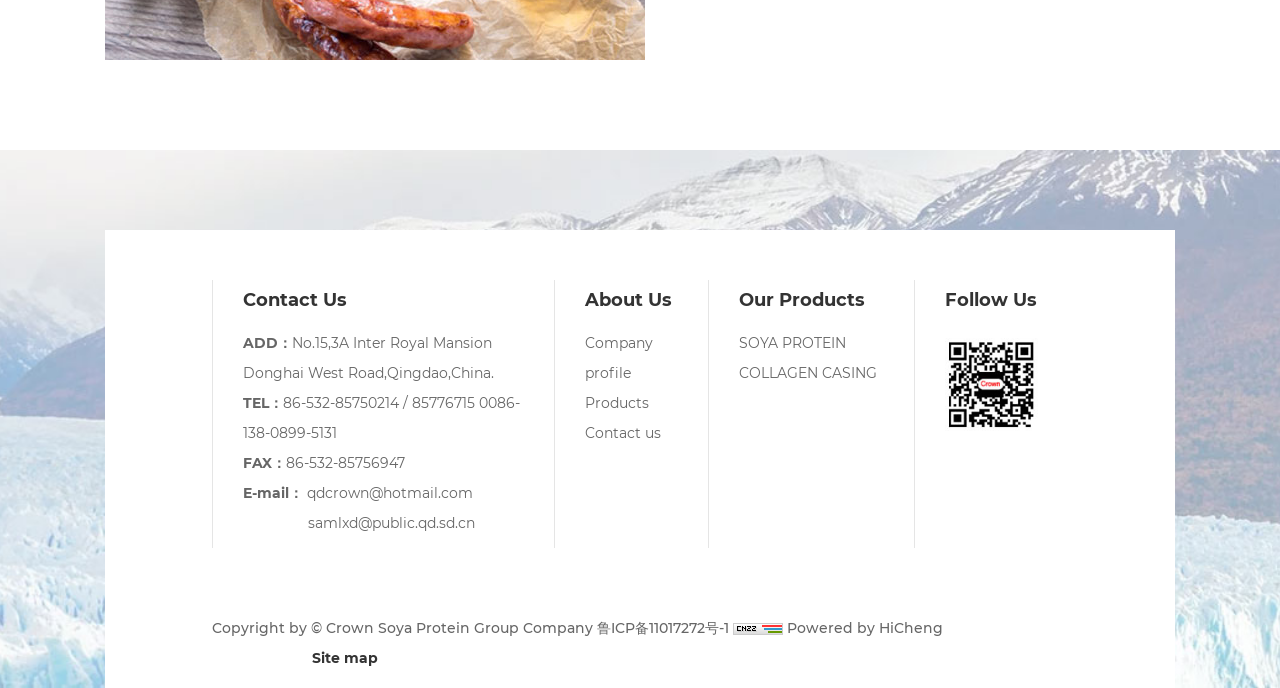Utilize the details in the image to give a detailed response to the question: How many phone numbers are listed?

I counted the phone numbers listed under the 'TEL：' section. There are two links, '86-532-85750214 / 85776715' and '0086-138-0899-5131', which represent two phone numbers. Therefore, there are 3 phone numbers in total.